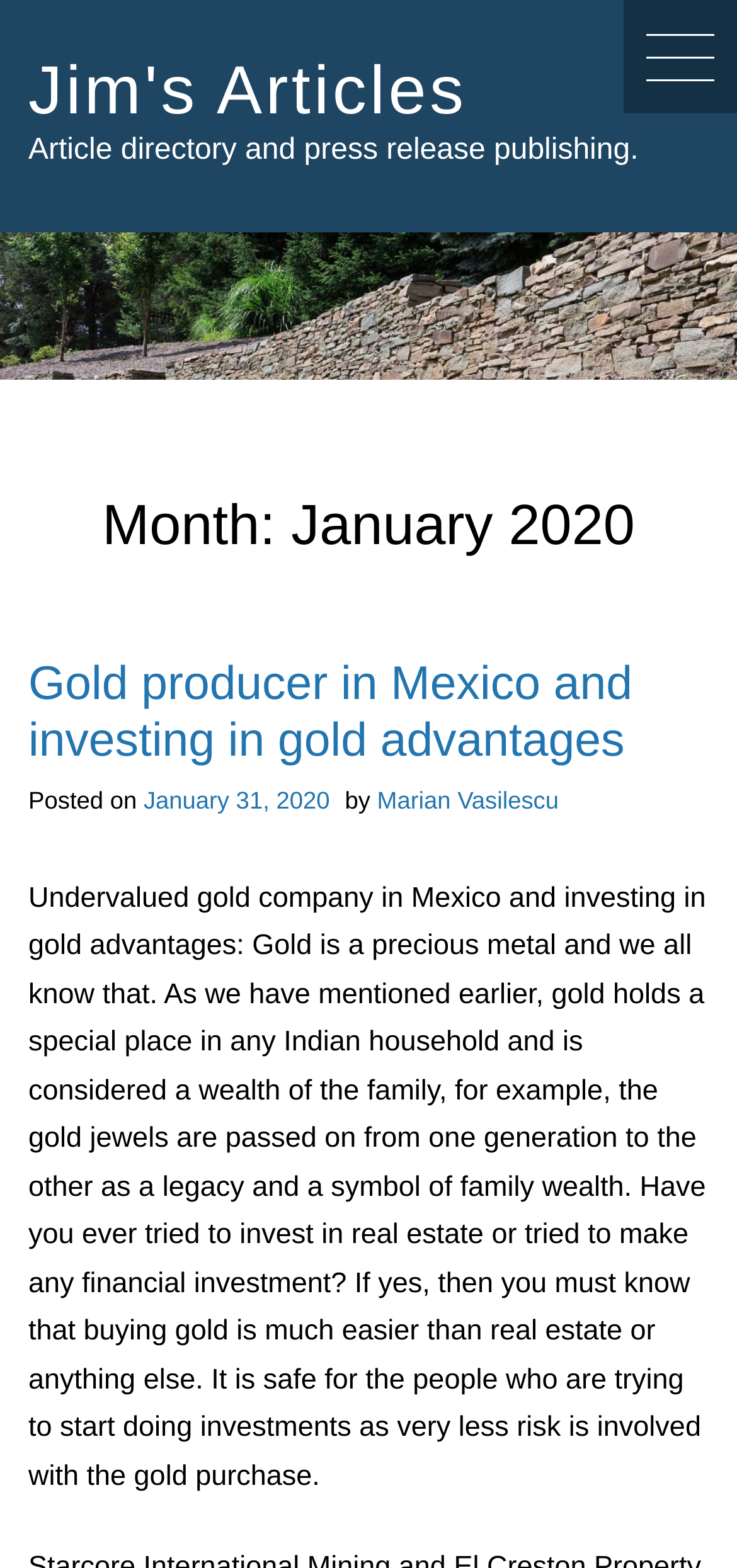Based on the image, give a detailed response to the question: When was the article posted?

I found the answer by looking at the link element 'January 31, 2020' which is a child element of the HeaderAsNonLandmark element and is preceded by the text 'Posted on'.